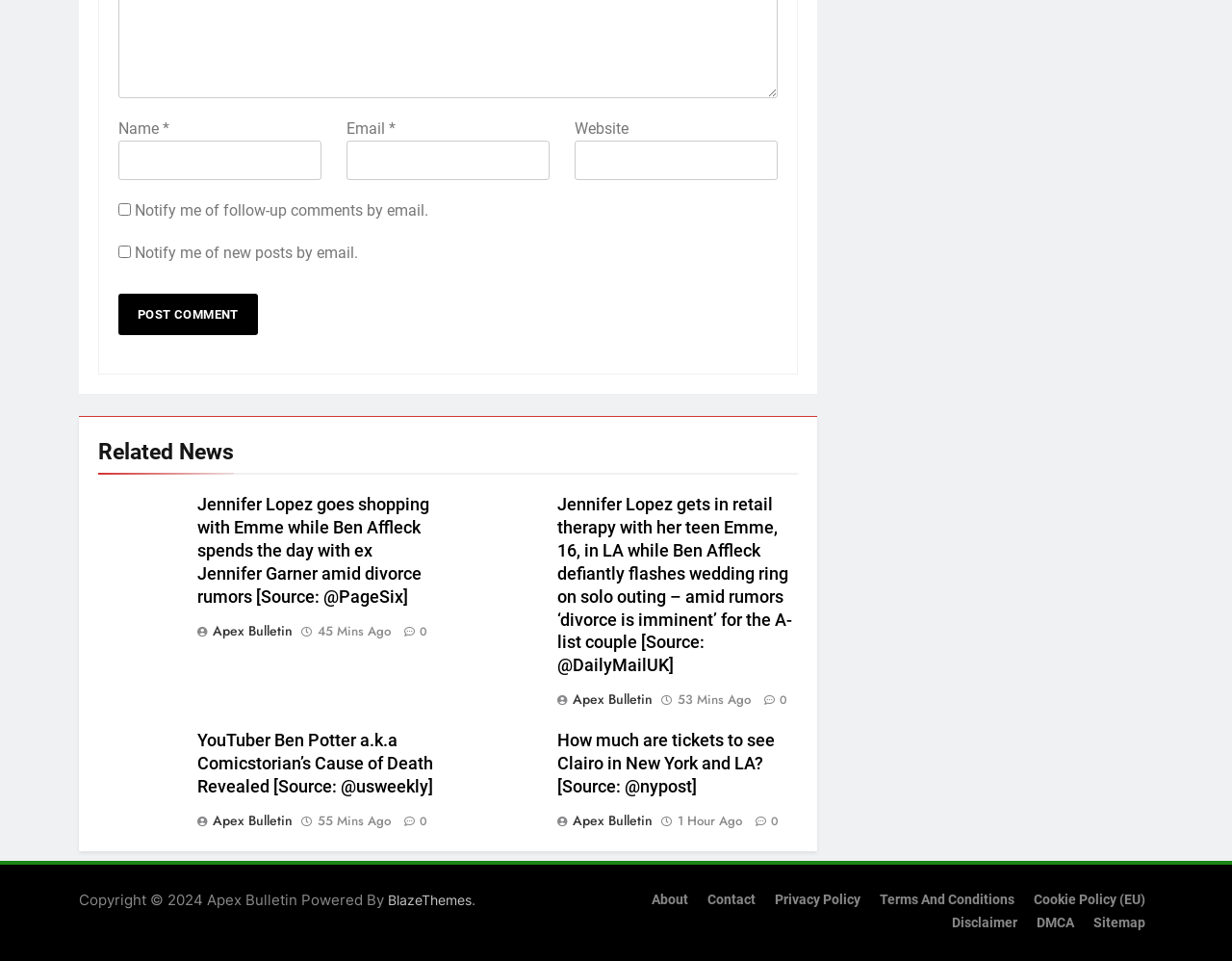Answer the question below in one word or phrase:
What is the topic of the articles on this webpage?

News